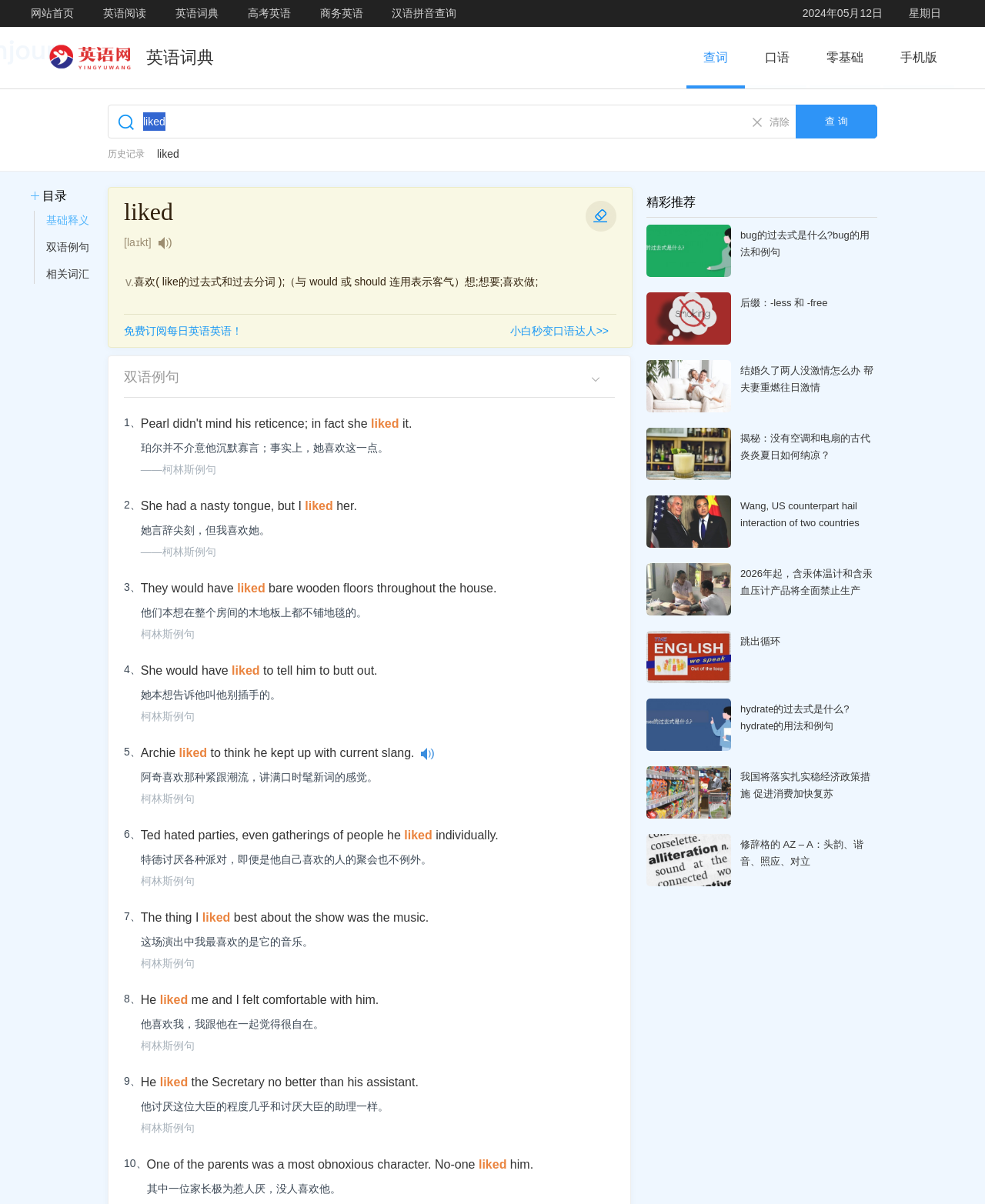Provide the bounding box coordinates of the area you need to click to execute the following instruction: "clear the input field".

[0.781, 0.096, 0.801, 0.106]